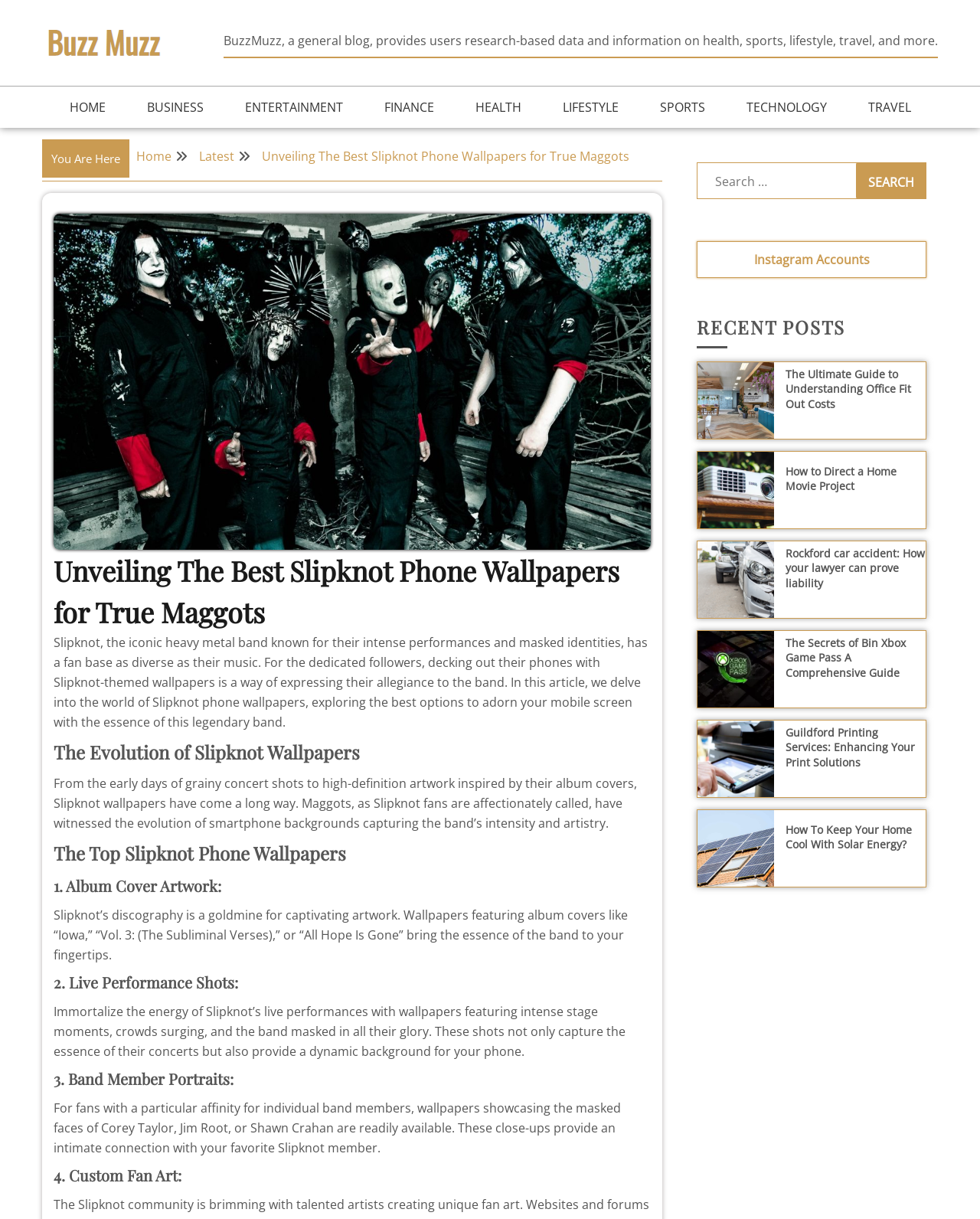Please find the bounding box coordinates of the element that you should click to achieve the following instruction: "View the Instagram Accounts link". The coordinates should be presented as four float numbers between 0 and 1: [left, top, right, bottom].

[0.769, 0.206, 0.887, 0.22]